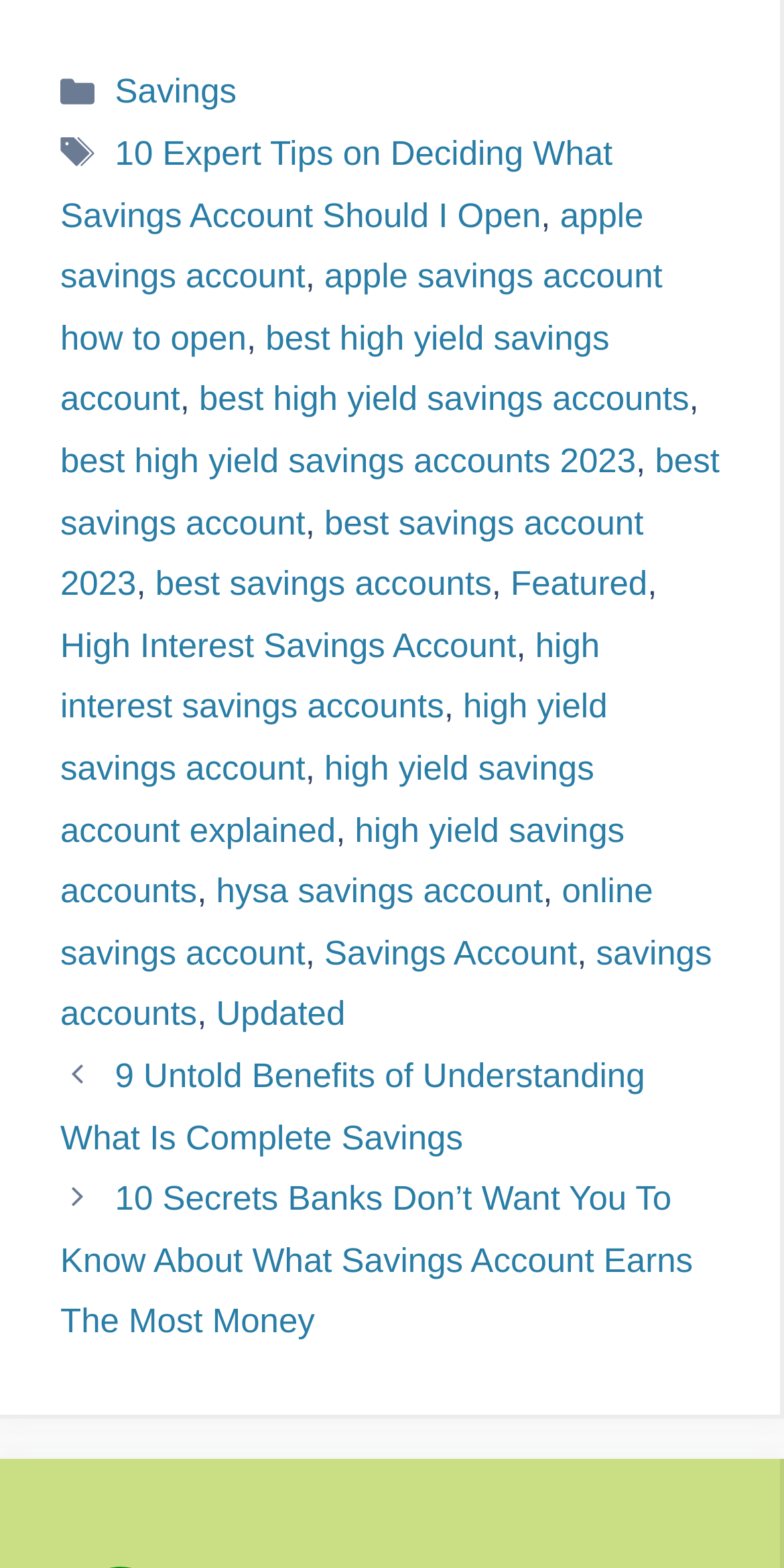How many posts are listed?
Please provide a single word or phrase as the answer based on the screenshot.

2